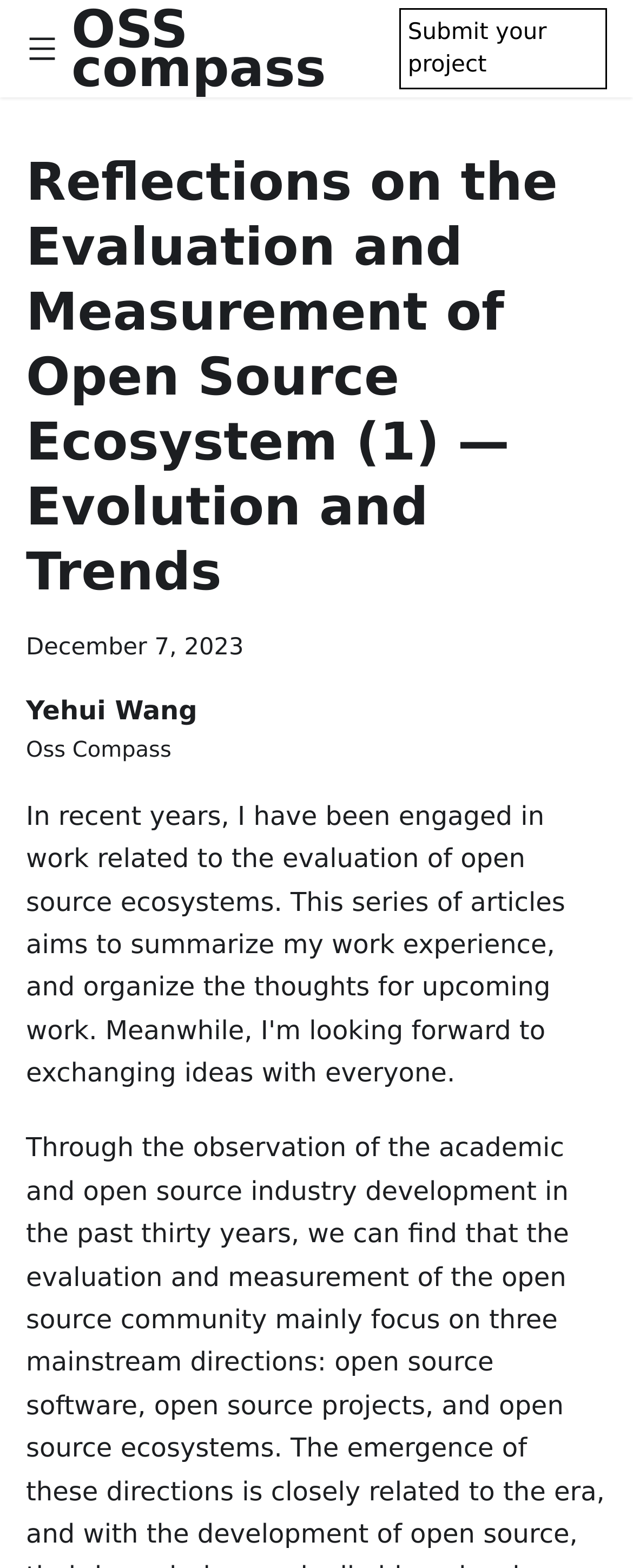What is the name of the project?
Answer with a single word or short phrase according to what you see in the image.

OSS compass